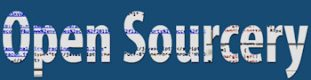Provide a brief response using a word or short phrase to this question:
What is the font style of the text?

Bold, modern